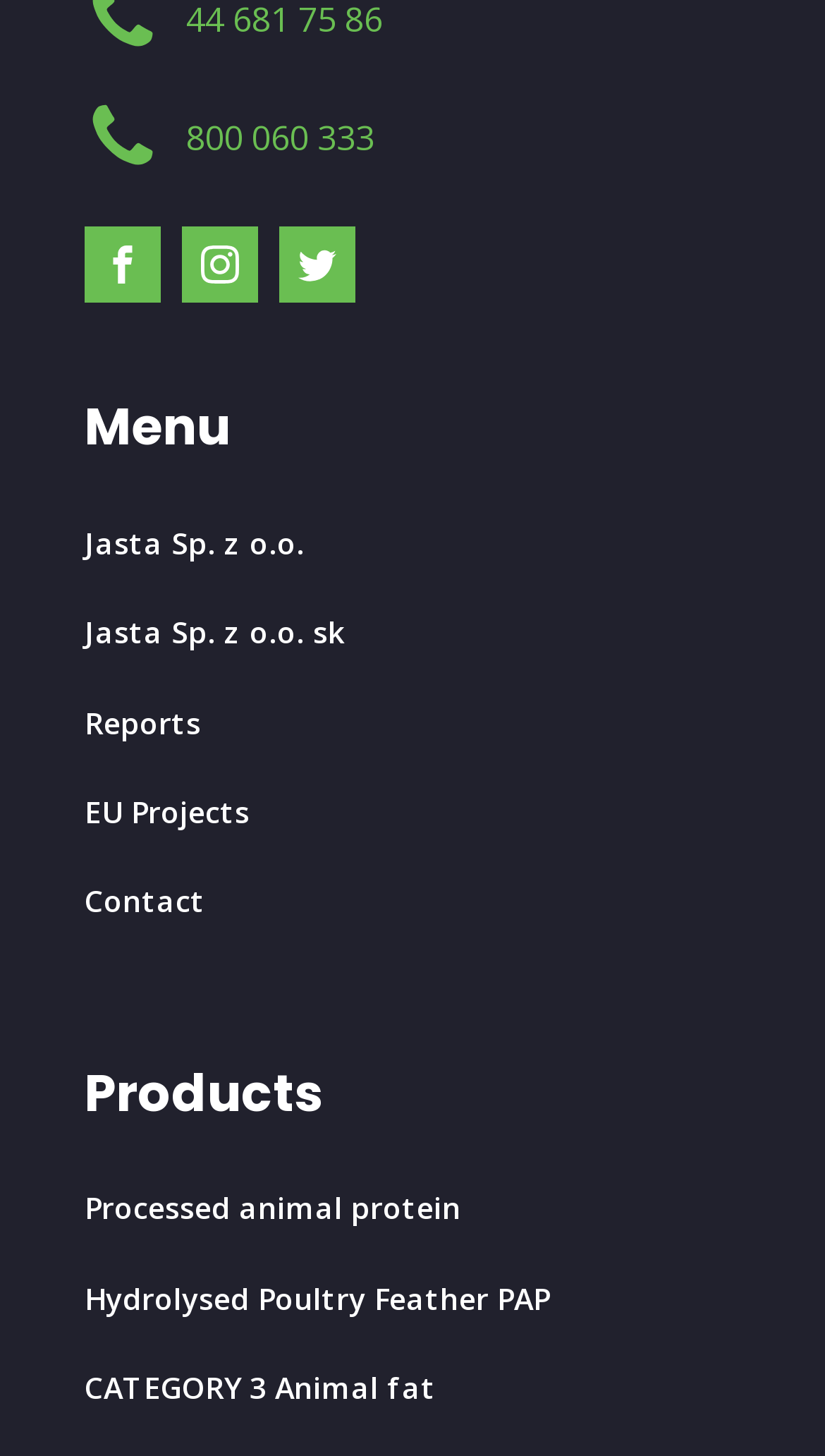Given the description of a UI element: "CATEGORY 3 Animal fat", identify the bounding box coordinates of the matching element in the webpage screenshot.

[0.103, 0.937, 0.667, 0.999]